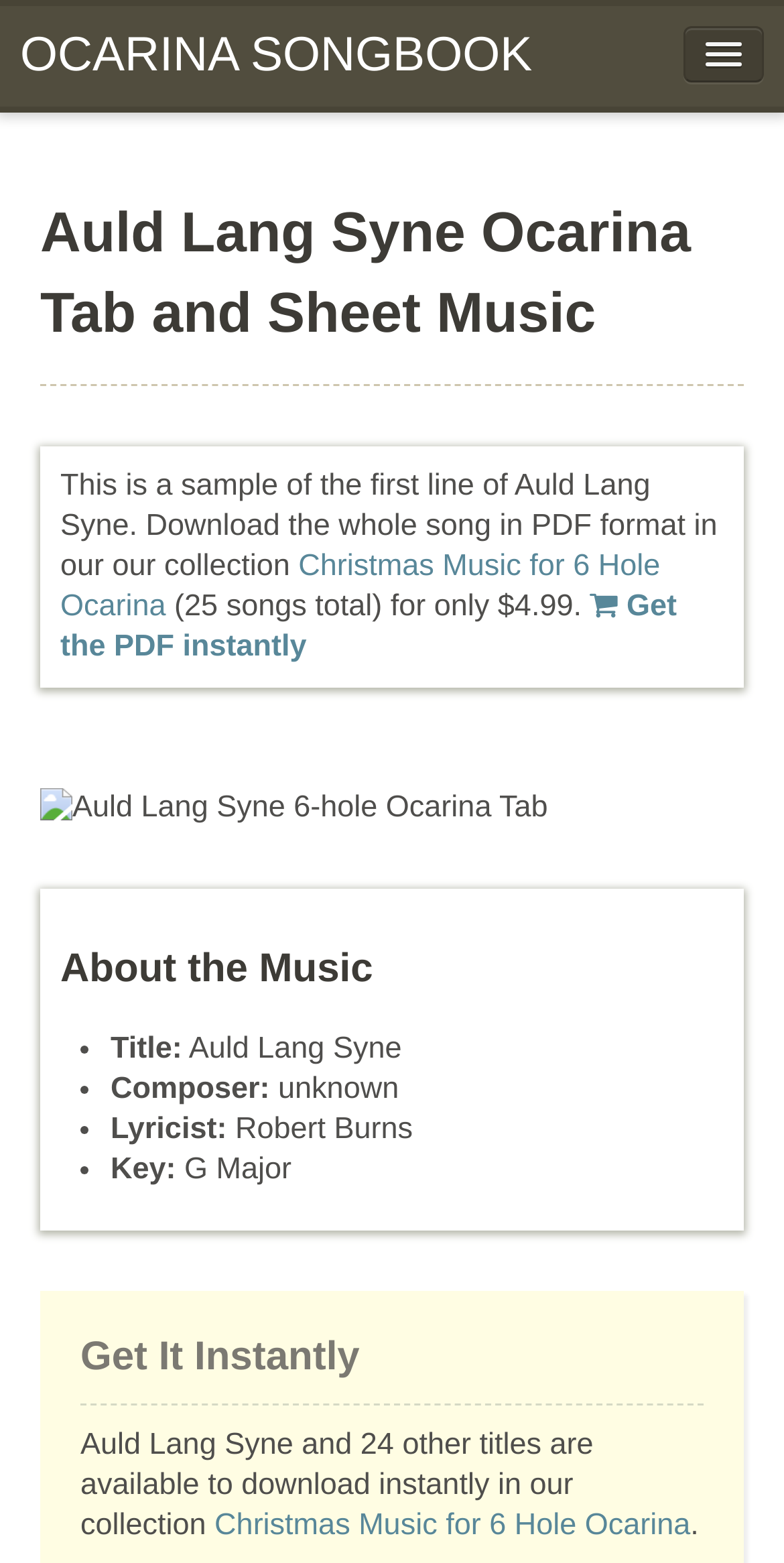Given the description of a UI element: "View Cart", identify the bounding box coordinates of the matching element in the webpage screenshot.

[0.013, 0.301, 0.296, 0.342]